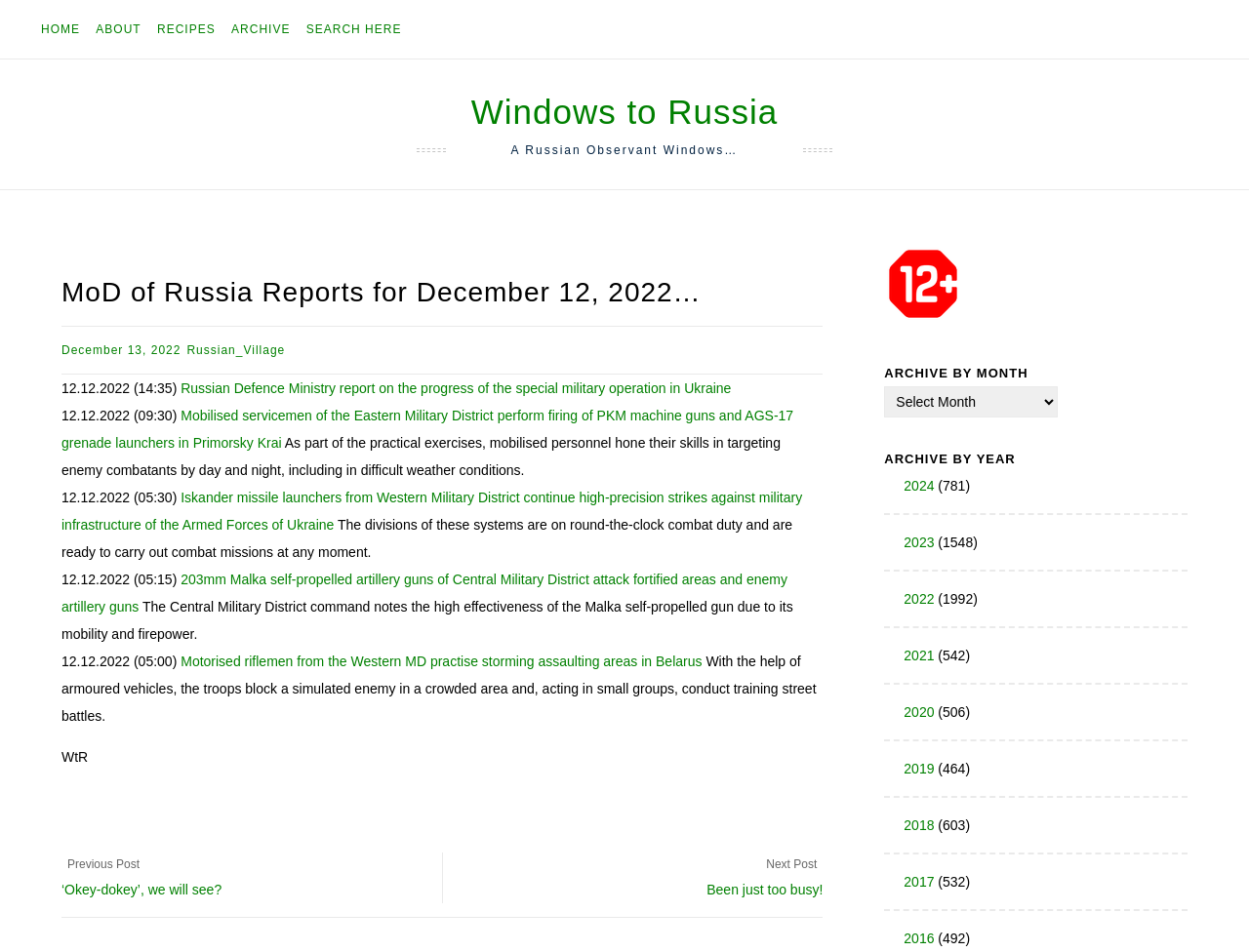Generate a comprehensive caption for the webpage you are viewing.

This webpage appears to be a blog or news website, with a focus on reporting and analysis of military operations. The title of the webpage is "MoD of Russia Reports for December 12, 2022 – Windows to Russia". 

At the top of the page, there is a navigation menu with links to "HOME", "ABOUT", "RECIPES", "ARCHIVE", and "SEARCH HERE". Below this menu, there is a link to "Skip to content". 

The main content of the page is divided into two sections. On the left side, there is a list of news articles or reports, each with a heading, a date, and a brief summary. The reports appear to be from the Russian Ministry of Defense, and they cover various military operations and exercises. 

On the right side, there is a section with links to archives of previous posts, organized by month and year. There are also links to previous and next posts at the bottom of the page. 

Throughout the page, there are various links to specific reports, articles, and archives, as well as some static text providing additional context or information.